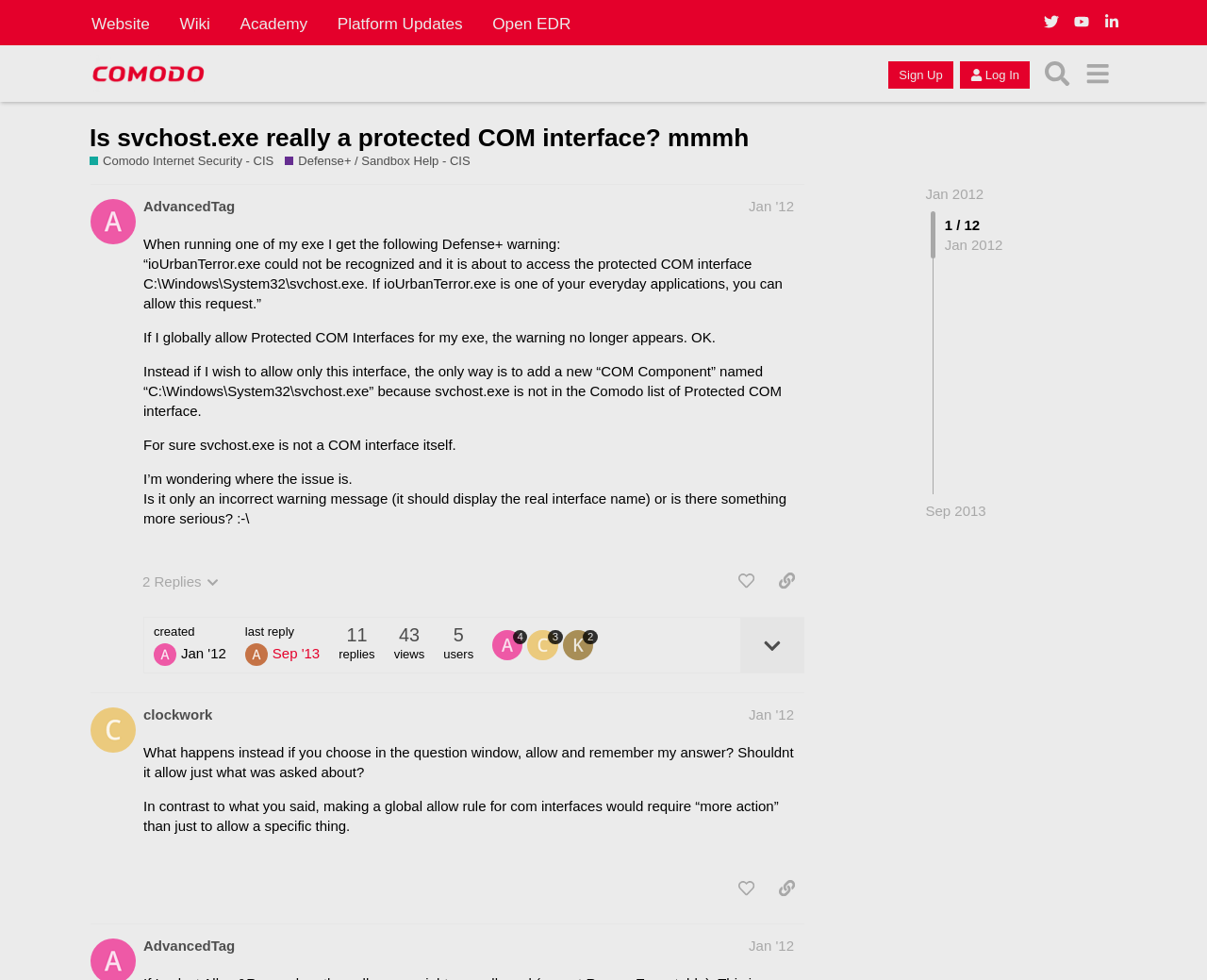Provide a one-word or short-phrase response to the question:
What is the warning message about in the first post?

ioUrbanTerror.exe accessing protected COM interface